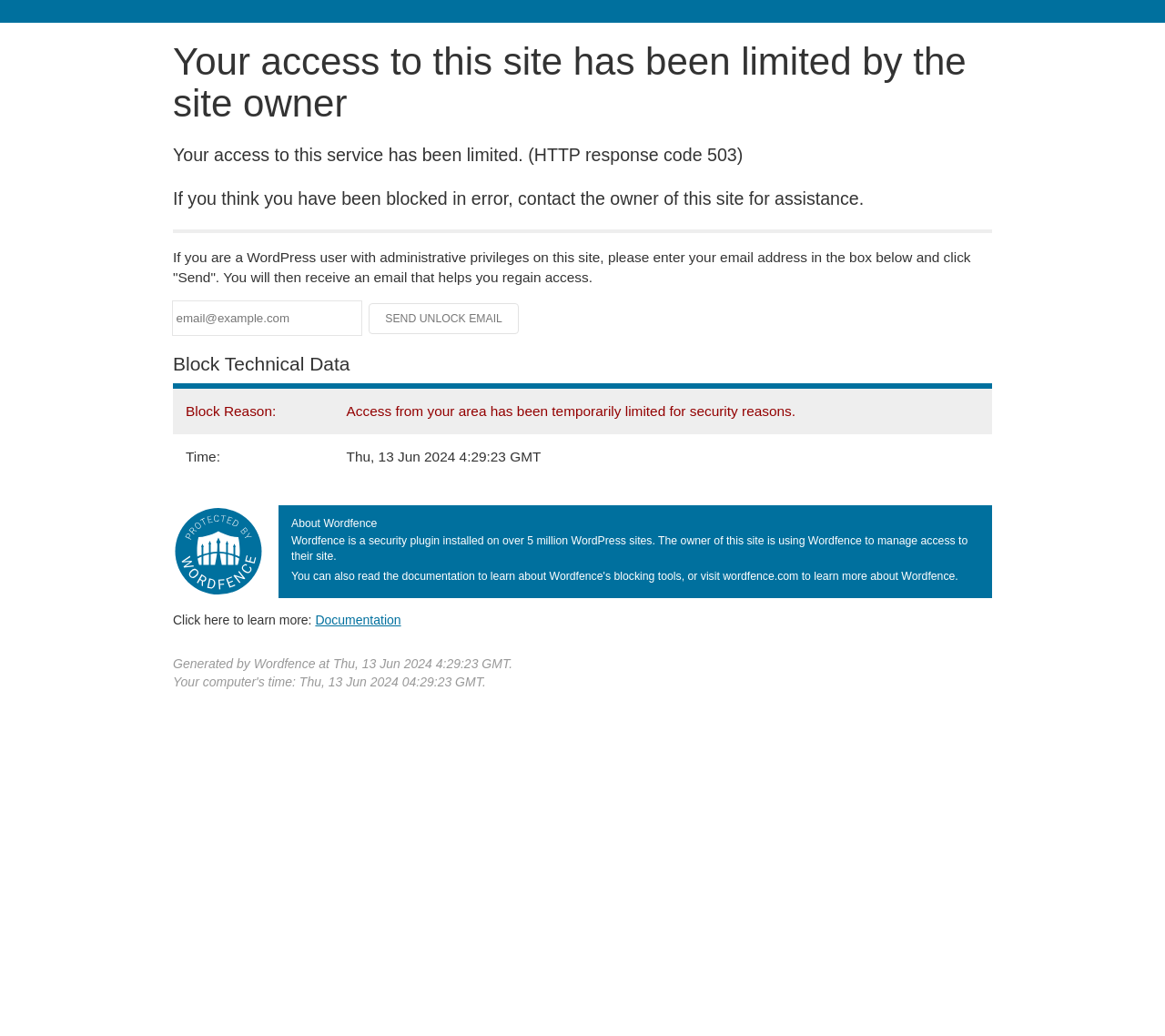Give a one-word or short phrase answer to this question: 
What is the name of the security plugin installed on the site?

Wordfence